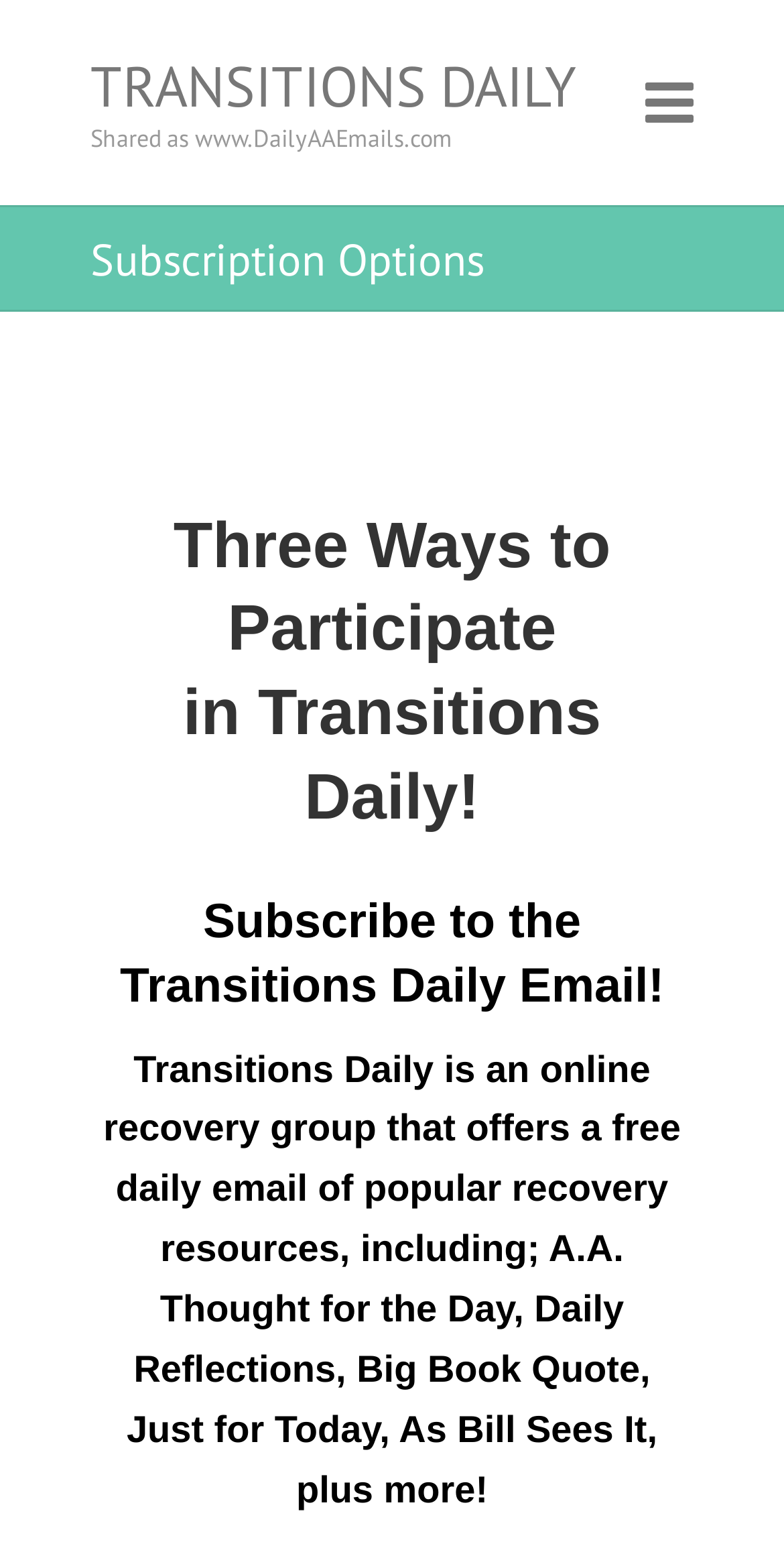Describe in detail what you see on the webpage.

The webpage is about subscription options for Transitions Daily, an online recovery group. At the top, there is a large heading "TRANSITIONS DAILY" with a link, taking up most of the width. Below it, there is a smaller heading "Shared as www.DailyAAEmails.com". 

On the top right, there is a responsive menu button. 

Below the top section, there is a heading "Subscription Options" followed by a subheading "Three Ways to Participate in Transitions Daily!". Further down, there is another subheading "Subscribe to the Transitions Daily Email!". 

The main content of the page is a paragraph of text that describes Transitions Daily, explaining that it offers a free daily email of popular recovery resources, including various quotes and reflections. This text is located below the subscription options headings, taking up most of the width and height of the page.